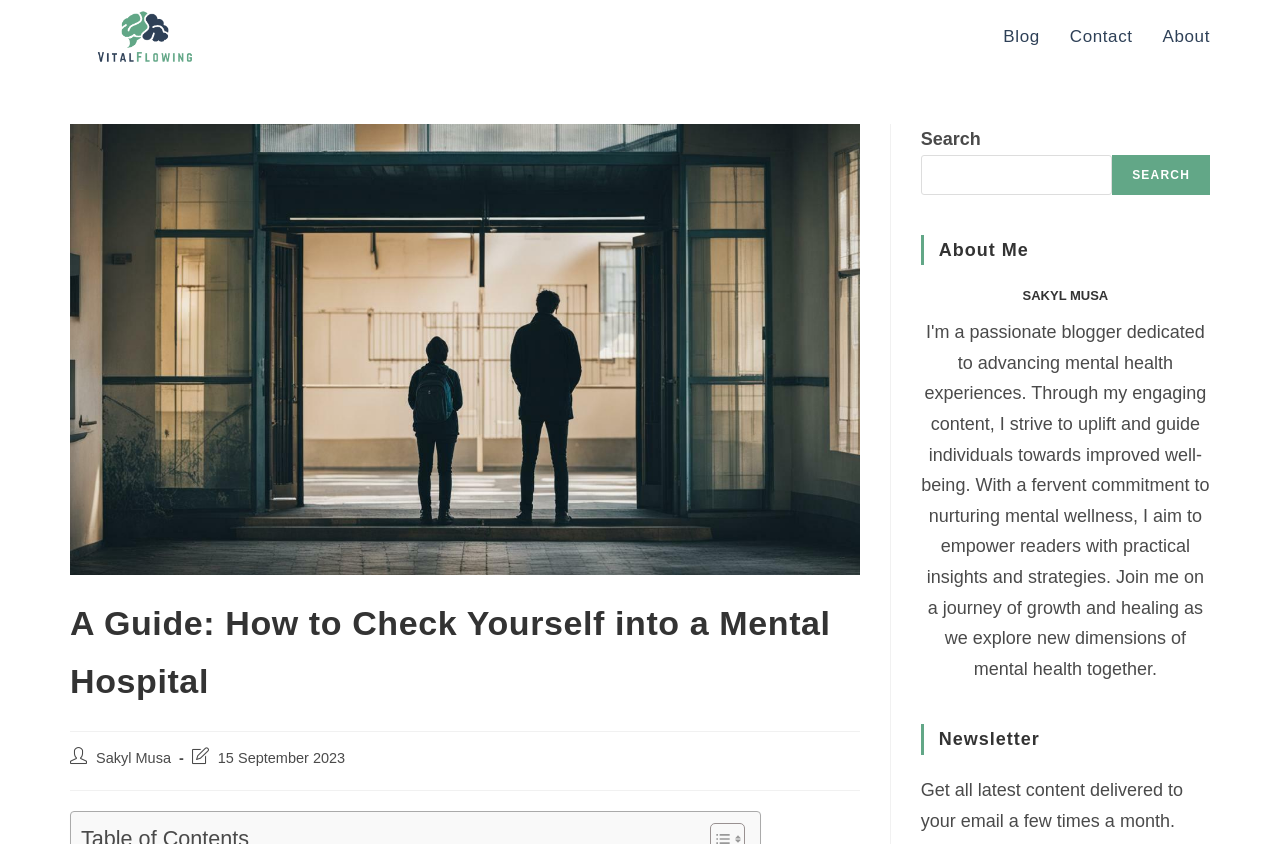Generate a comprehensive description of the webpage content.

This webpage is a guide on how to check oneself into a mental hospital, with a focus on providing support for mental health journeys. At the top left, there is a logo "Vital Flowing" with an image, and a navigation menu with links to "Blog", "Contact", and "About" on the top right. 

Below the navigation menu, there is a large header that displays the title "A Guide: How to Check Yourself into a Mental Hospital". 

On the left side, there is a section that displays information about the post, including the author "Sakyl Musa" and the last modified date "15 September 2023". 

On the right side, there is a search bar with a search button, and below it, there are three headings: "About Me", "SAKYL MUSA", and "Newsletter". 

At the very bottom of the page, there is a small image.